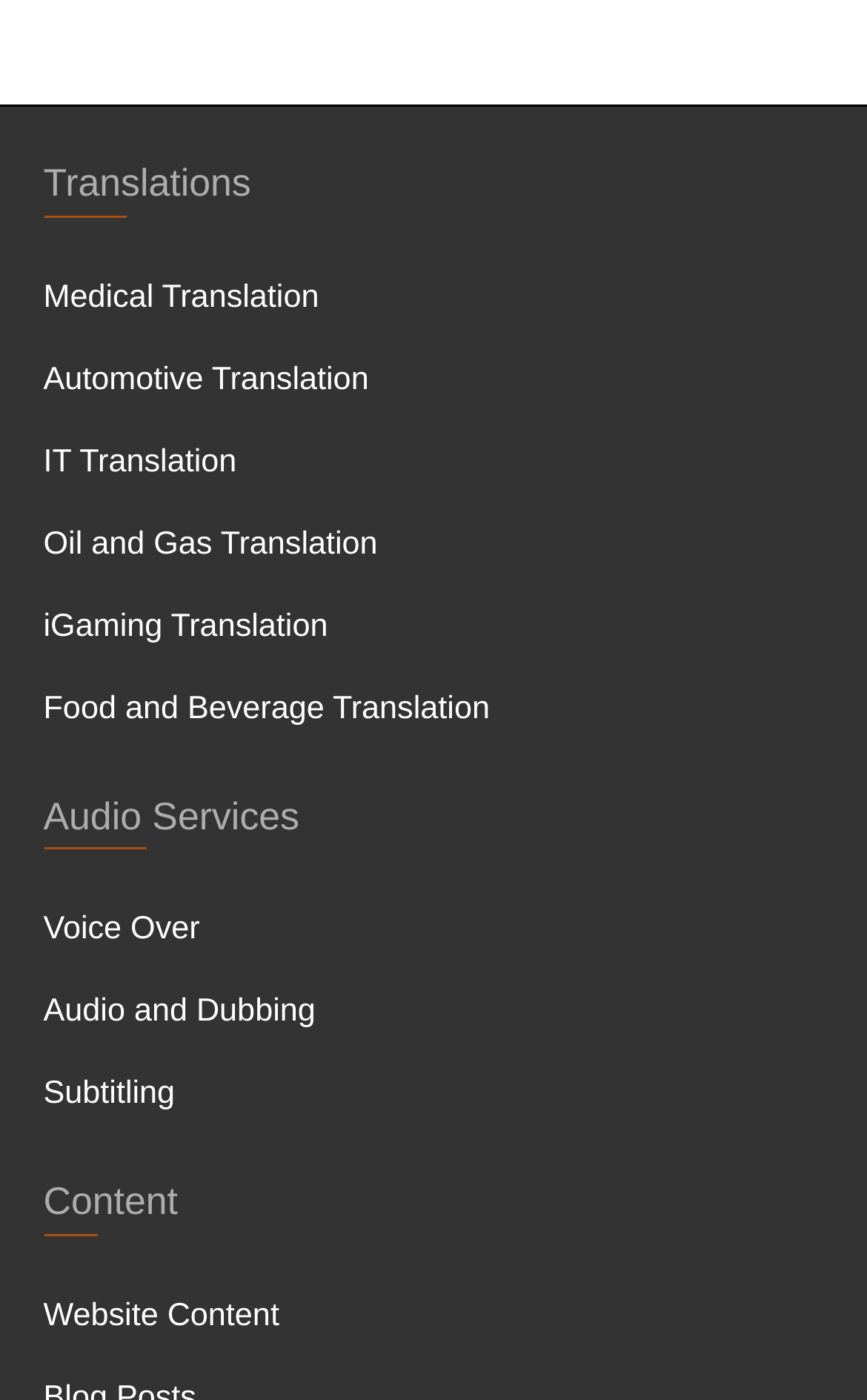Please locate the bounding box coordinates of the region I need to click to follow this instruction: "View Beauty products".

None